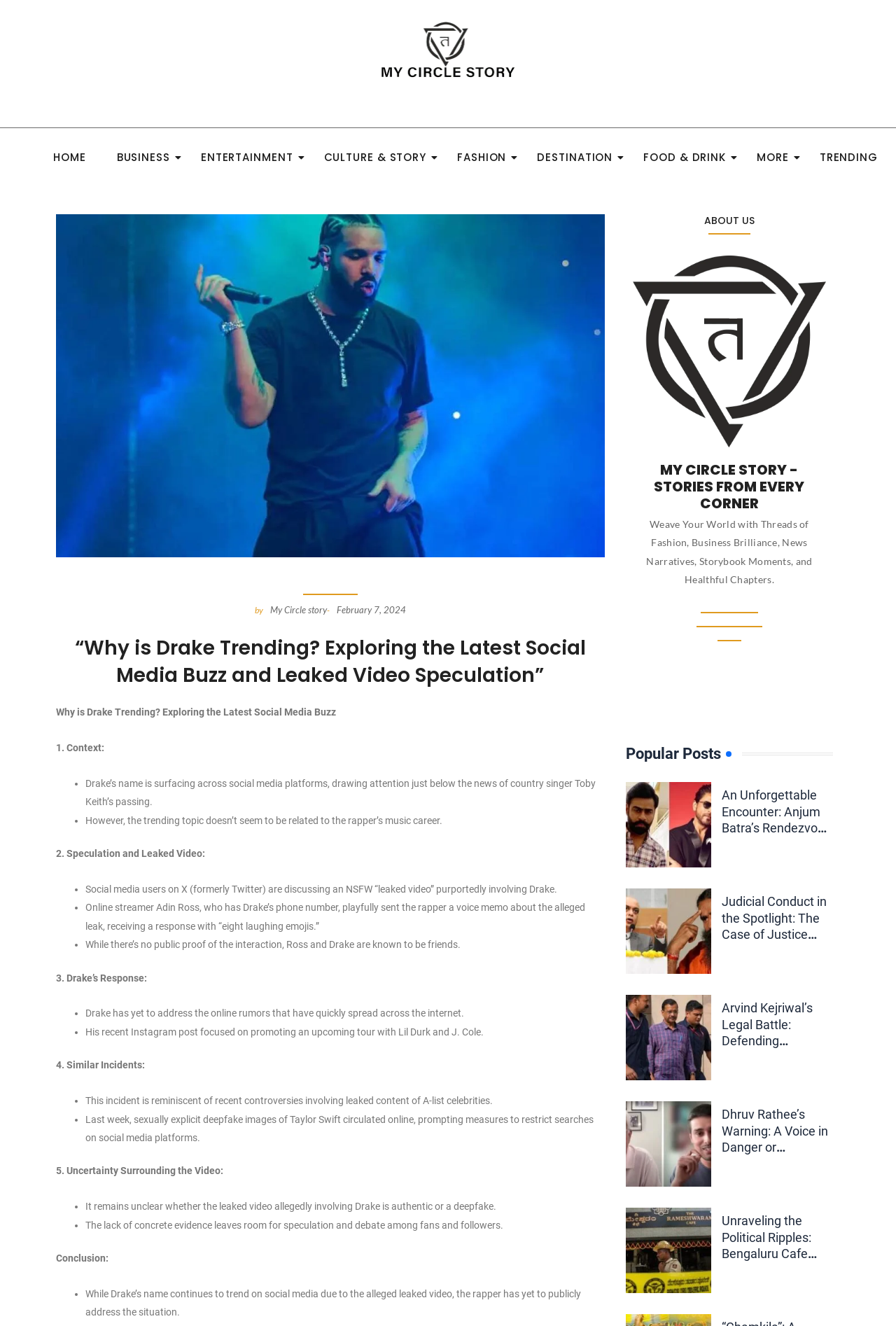What is the uncertainty surrounding the leaked video?
Provide a detailed and extensive answer to the question.

The article states that it remains unclear whether the leaked video allegedly involving Drake is authentic or a deepfake, leaving room for speculation and debate among fans and followers.